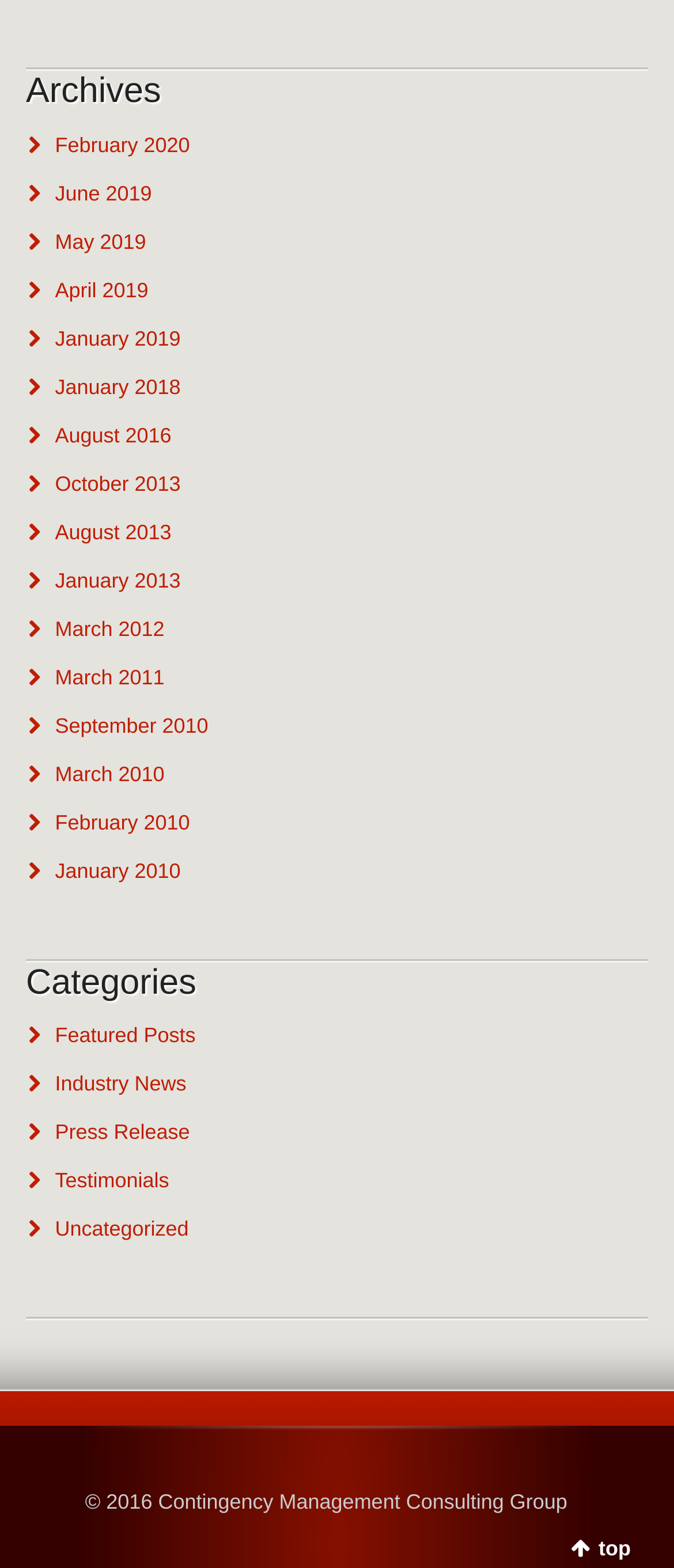Please determine the bounding box coordinates of the element's region to click for the following instruction: "read featured posts".

[0.082, 0.653, 0.29, 0.668]